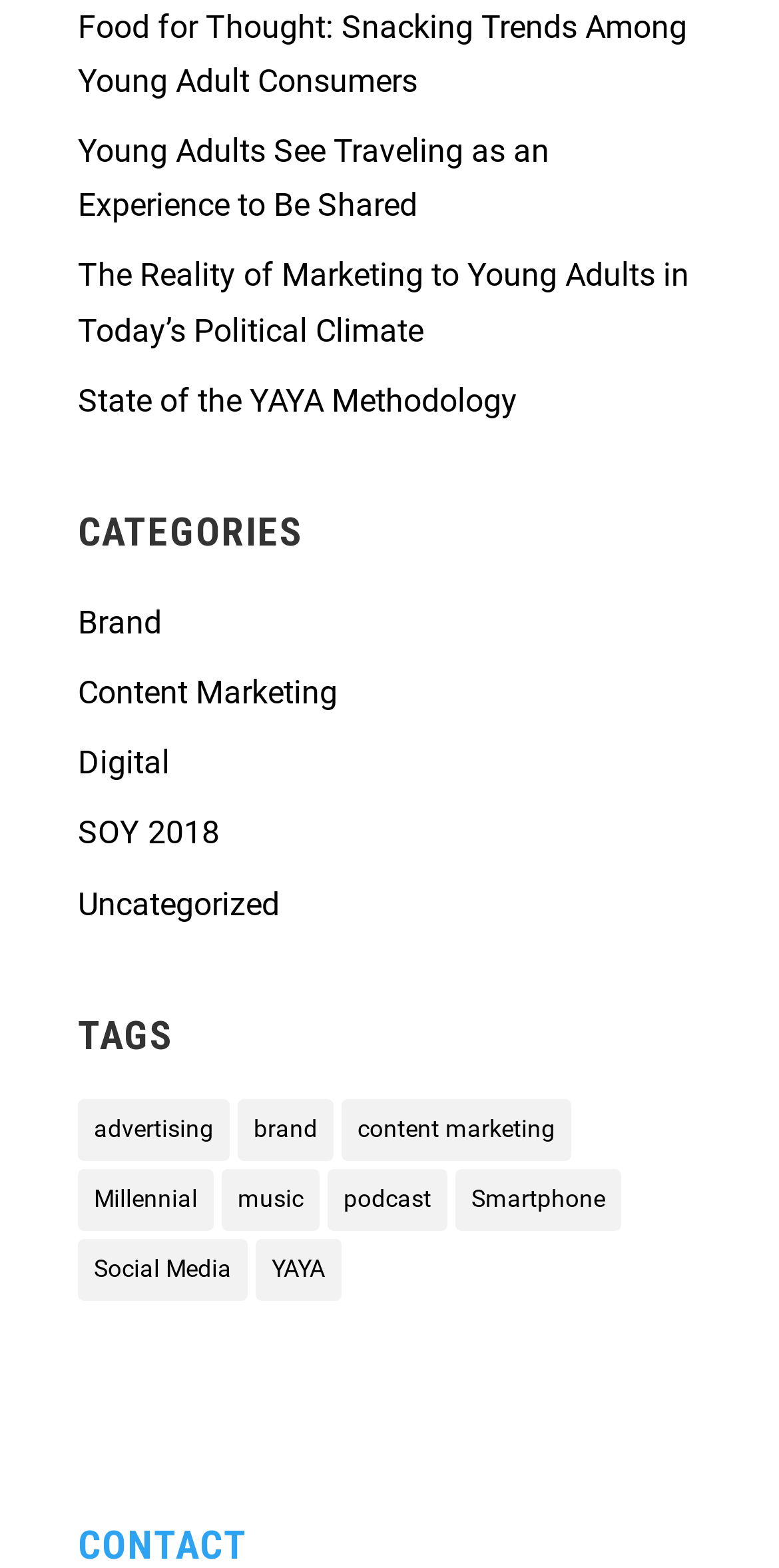Answer this question in one word or a short phrase: What is the topic of the first link?

Snacking Trends